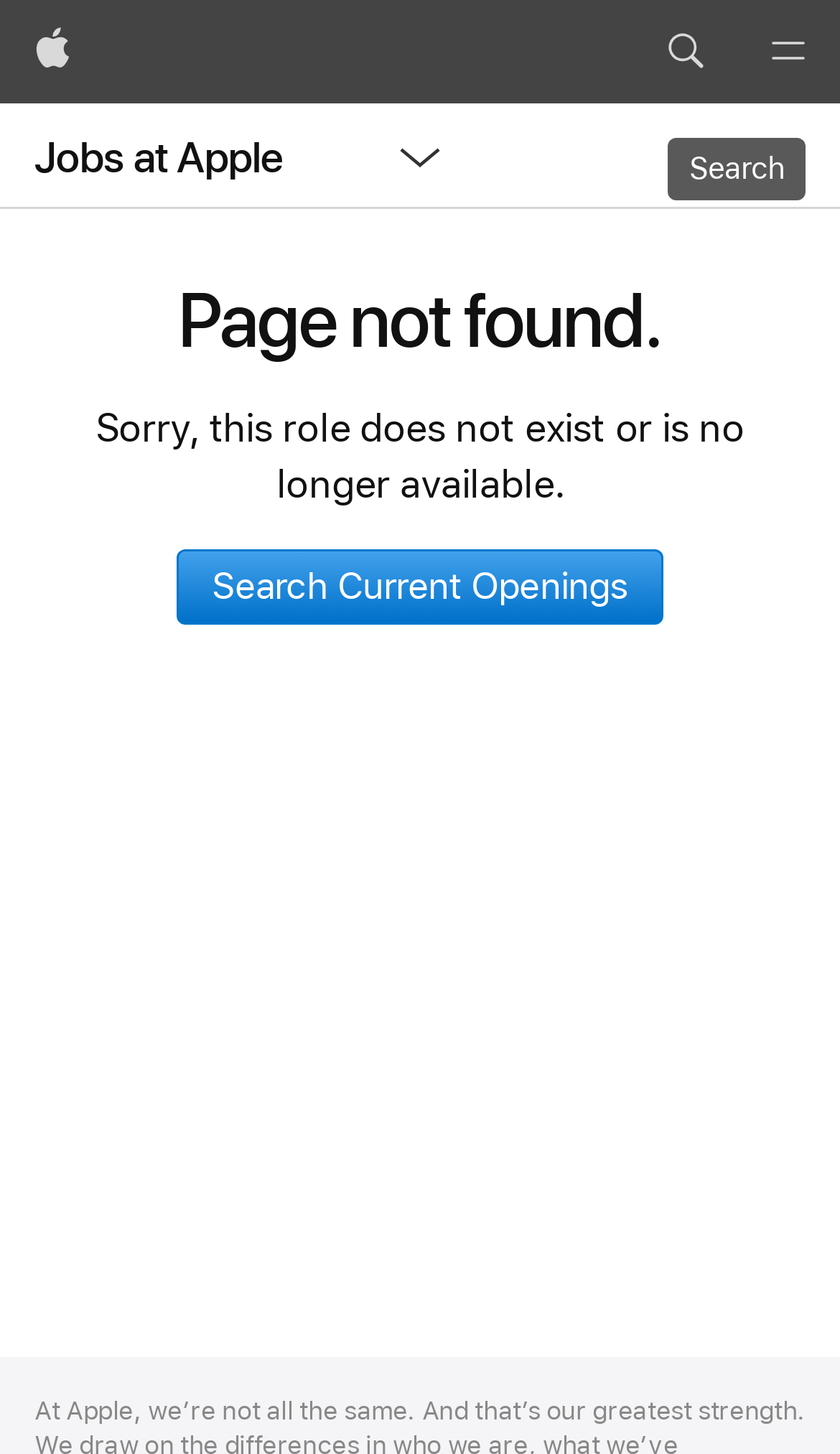Extract the bounding box coordinates for the UI element described as: "aria-label="Search apple.com"".

[0.754, 0.0, 0.877, 0.071]